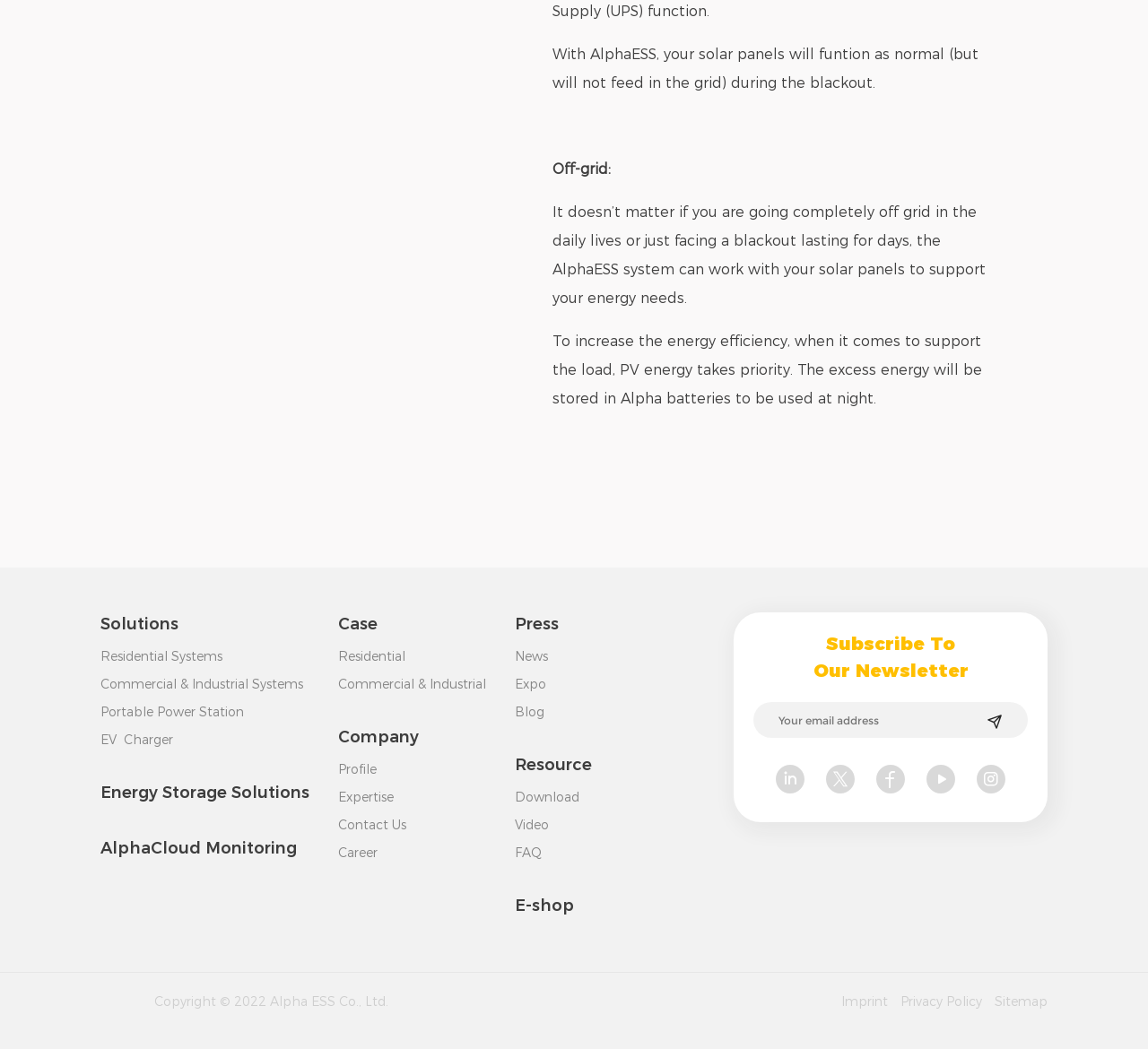What is the year of the copyright?
Look at the image and answer with only one word or phrase.

2022